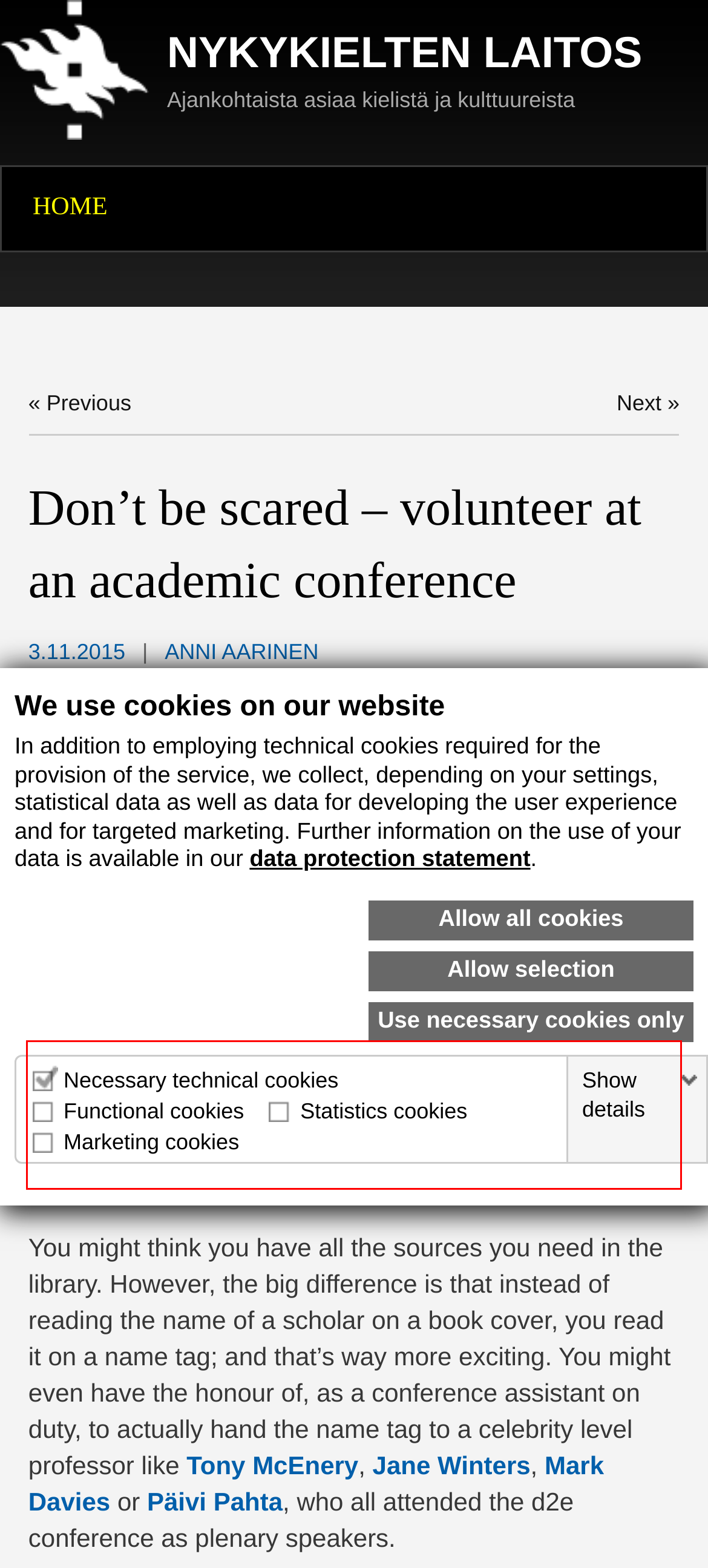You have a screenshot of a webpage with a red bounding box. Identify and extract the text content located inside the red bounding box.

One of the great things about volunteering at a conference is that you immerse yourself in a wealth of ideas and information. In the best case you might even get a surge of inspiration for your BA or MA thesis.